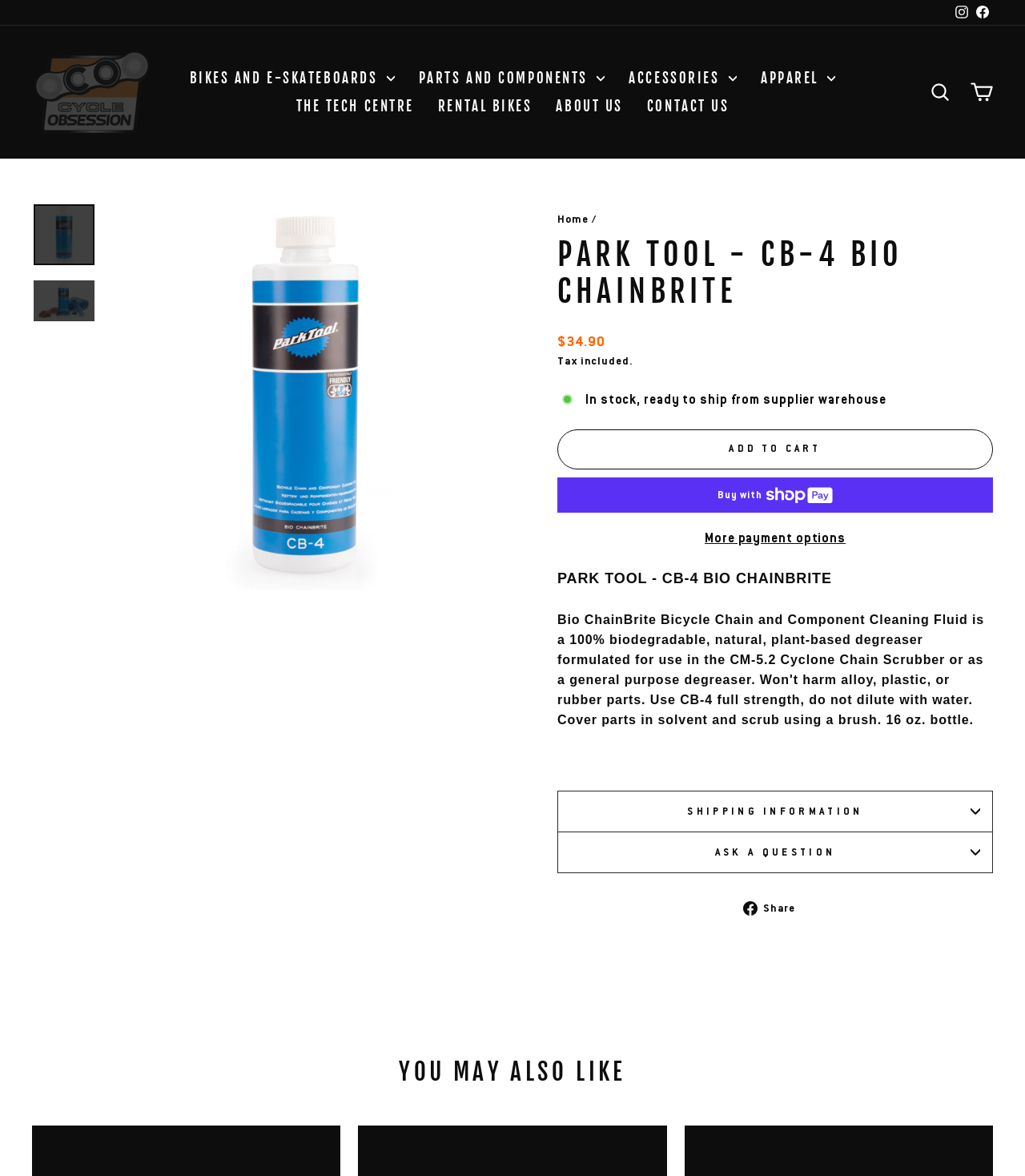Bounding box coordinates are specified in the format (top-left x, top-left y, bottom-right x, bottom-right y). All values are floating point numbers bounded between 0 and 1. Please provide the bounding box coordinate of the region this sentence describes: Add to cart

[0.544, 0.365, 0.969, 0.399]